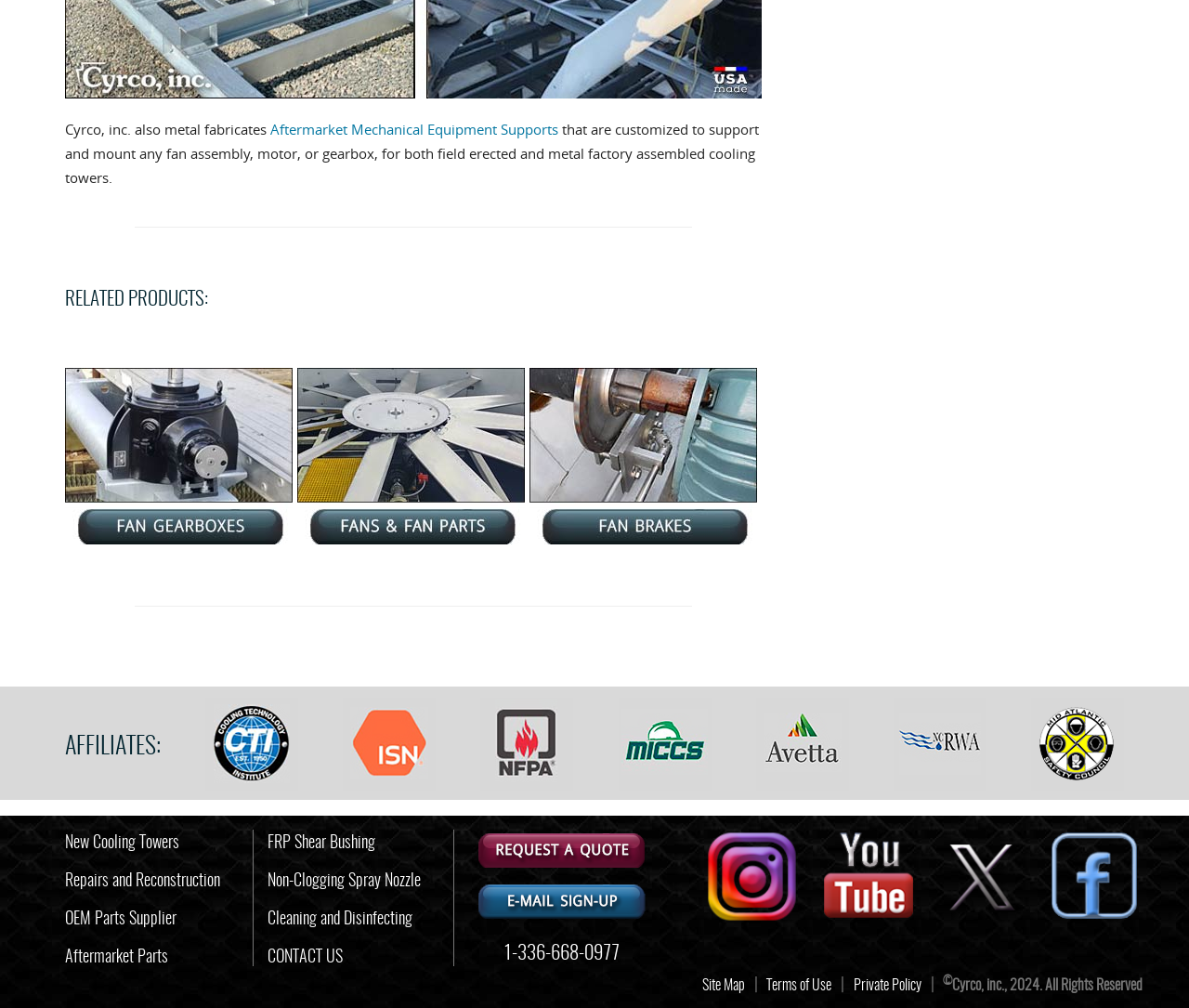Please find and report the bounding box coordinates of the element to click in order to perform the following action: "Click on the 'Aftermarket Mechanical Equipment Supports' link". The coordinates should be expressed as four float numbers between 0 and 1, in the format [left, top, right, bottom].

[0.227, 0.119, 0.47, 0.138]